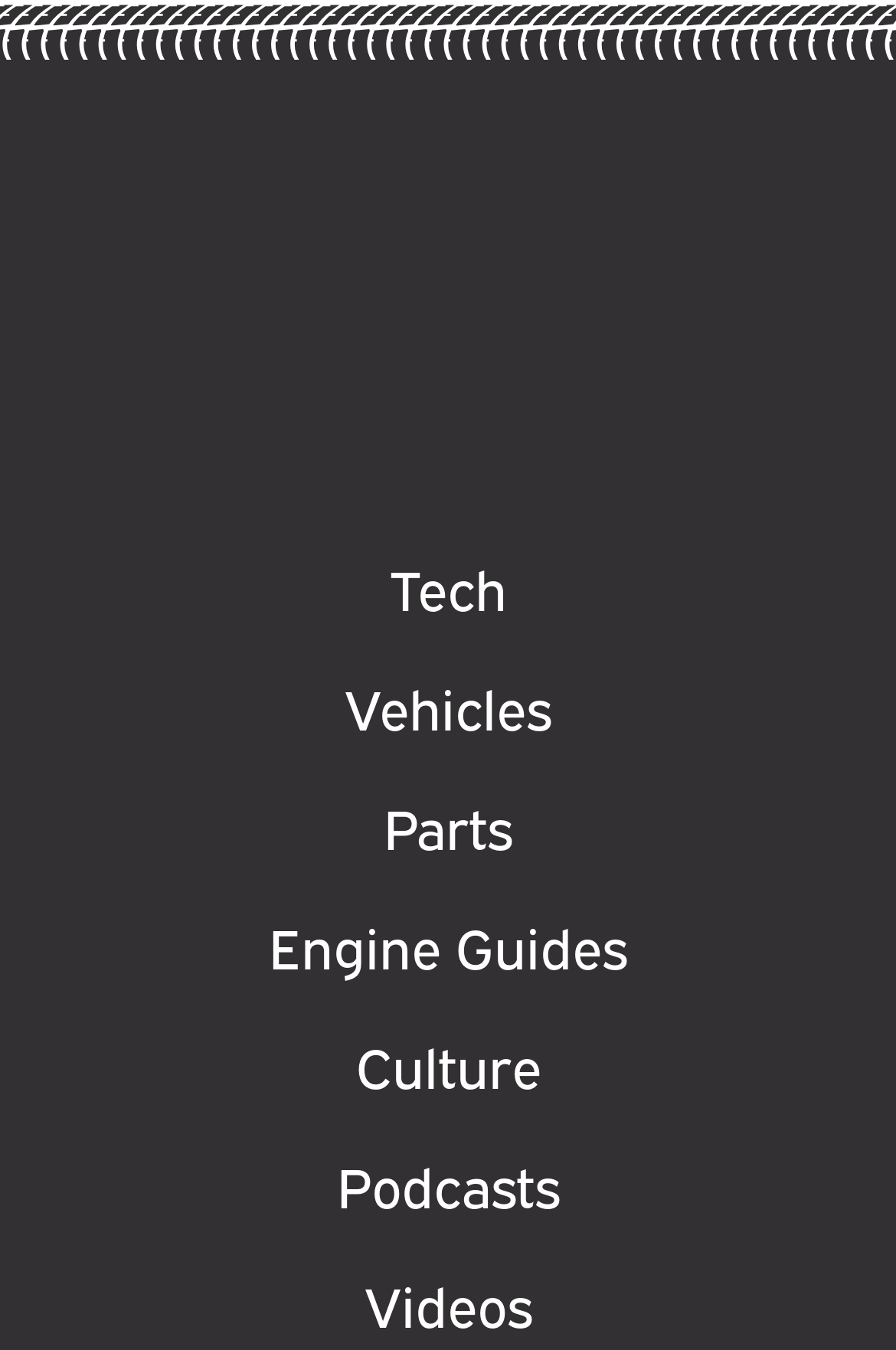What is the link located at the top-middle of the webpage?
Look at the image and respond with a single word or a short phrase.

Tech